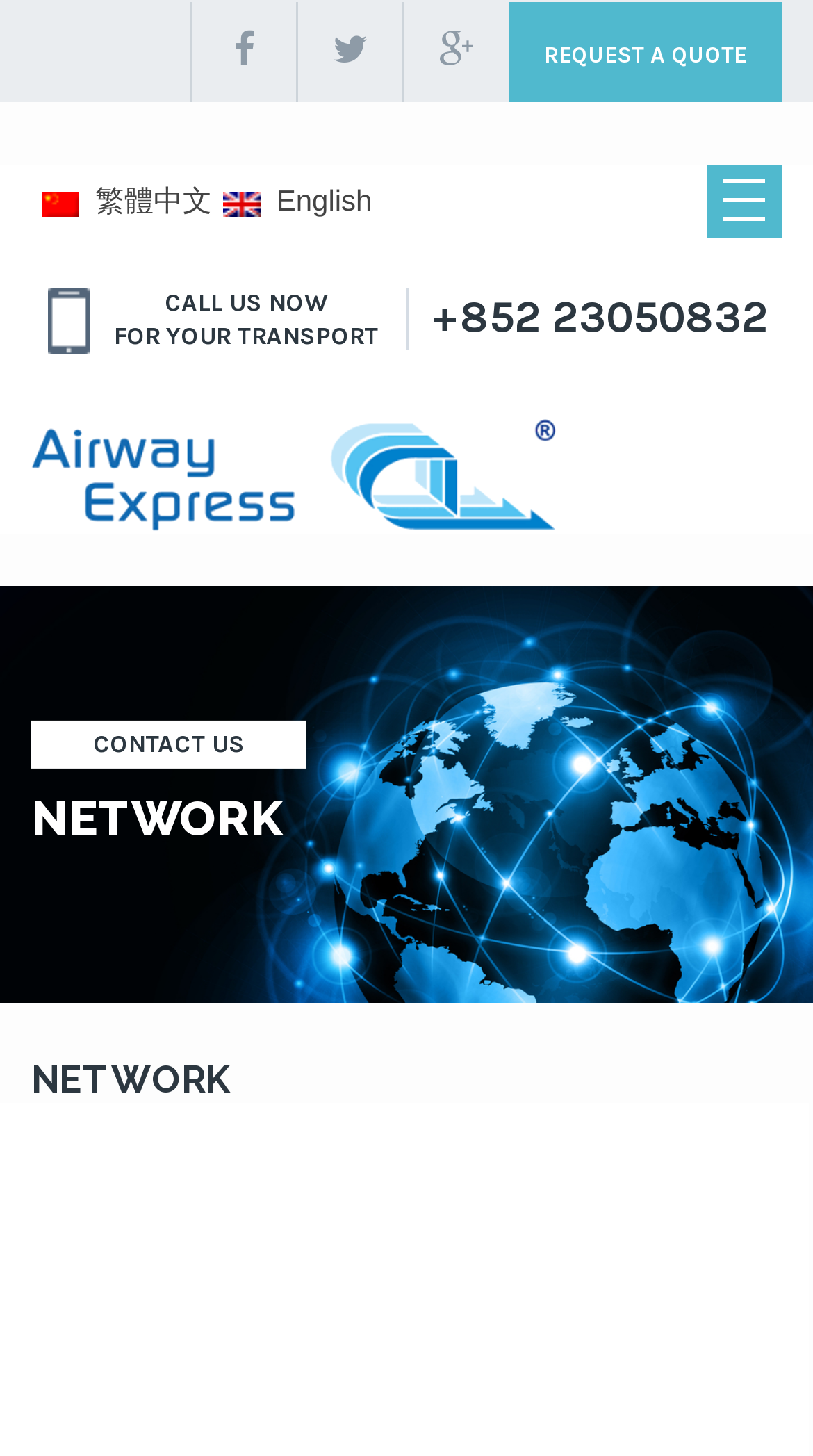Select the bounding box coordinates of the element I need to click to carry out the following instruction: "go to 新闻联播".

None